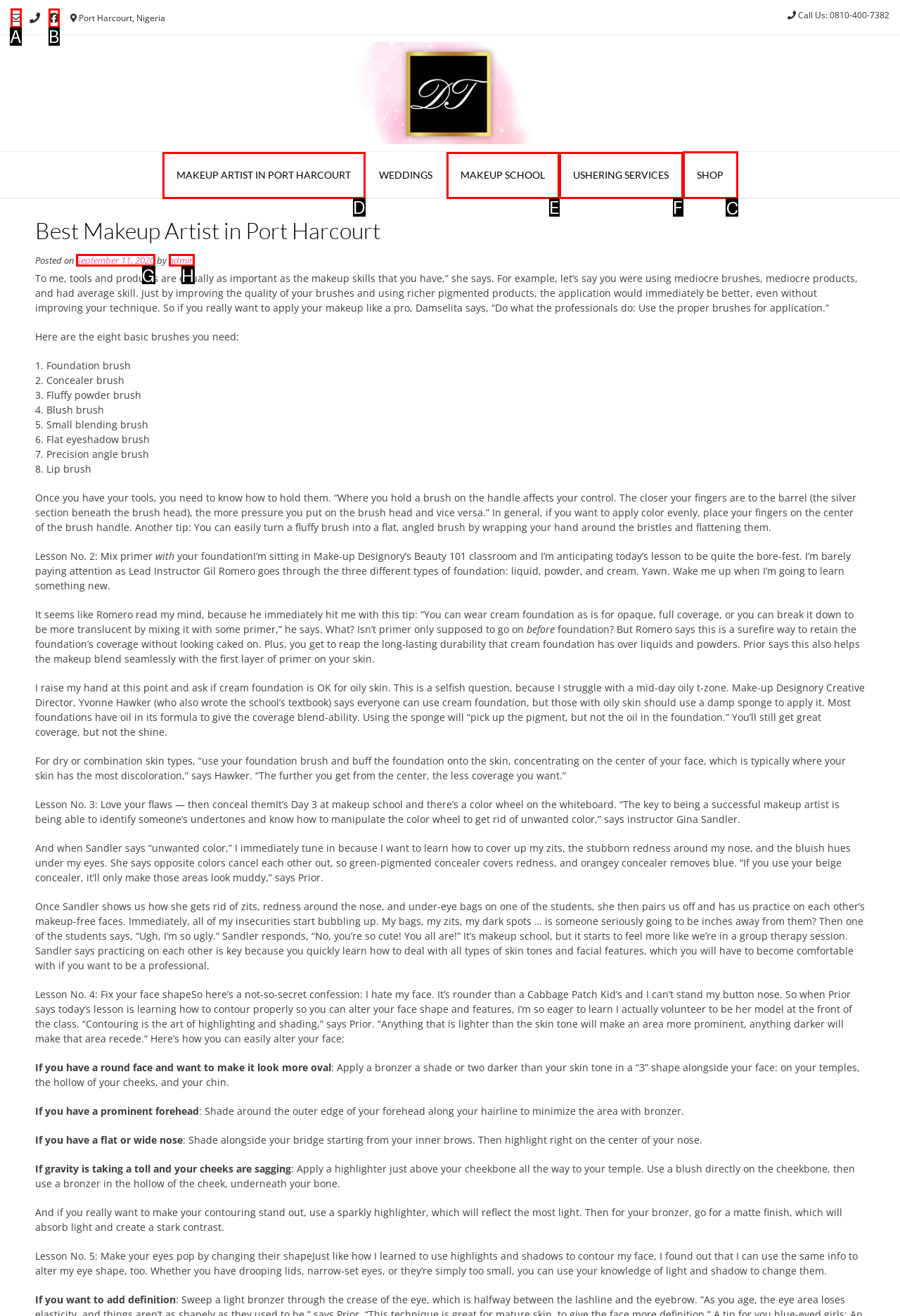Tell me which UI element to click to fulfill the given task: Click the 'SHOP' link. Respond with the letter of the correct option directly.

C